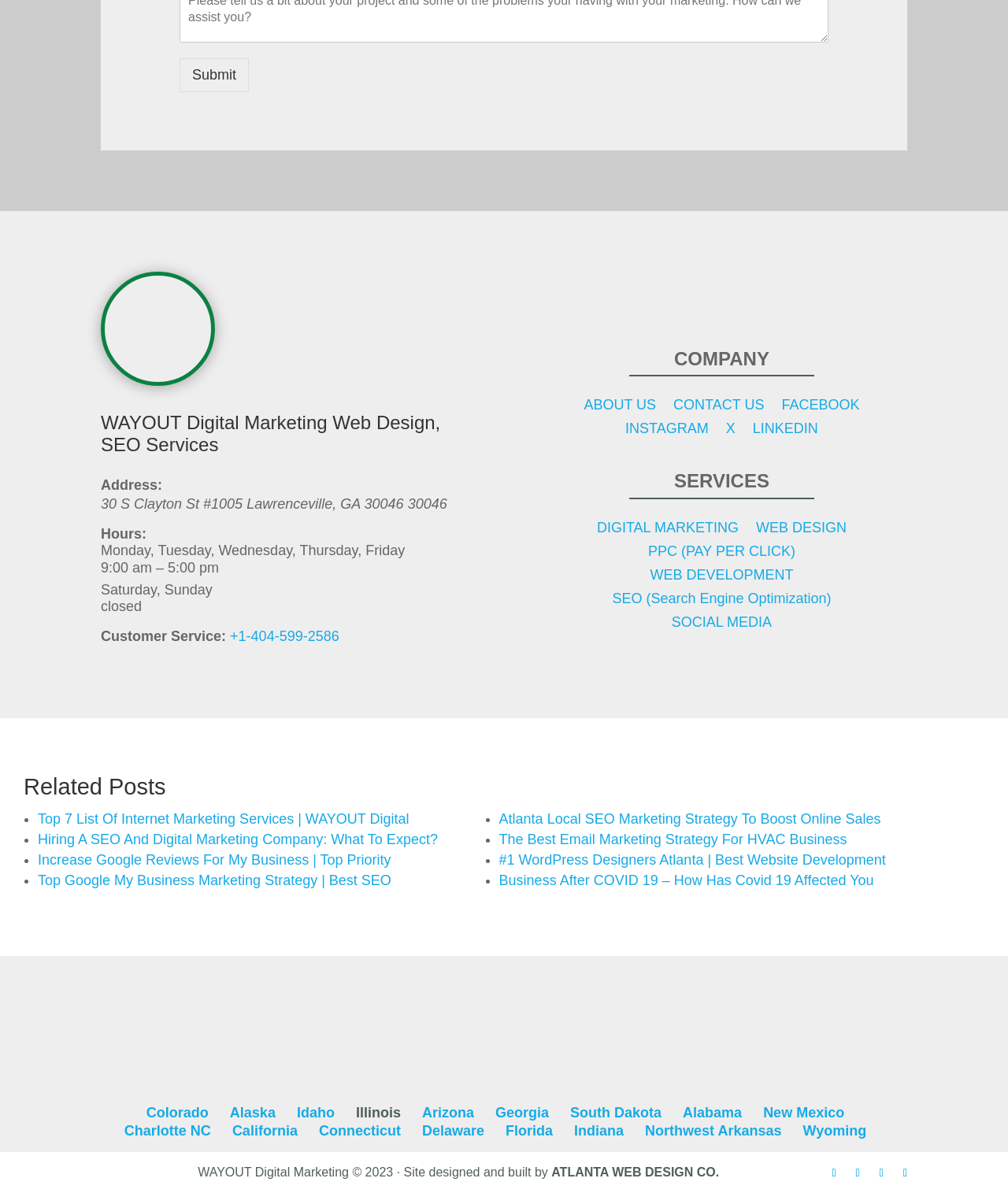How many related posts are listed?
Please answer the question as detailed as possible based on the image.

The number of related posts is obtained by counting the number of link elements with the text starting with 'Top 7 List Of...' and ending with '| WAYOUT Digital', etc. which are located in the 'Related Posts' section of the webpage.